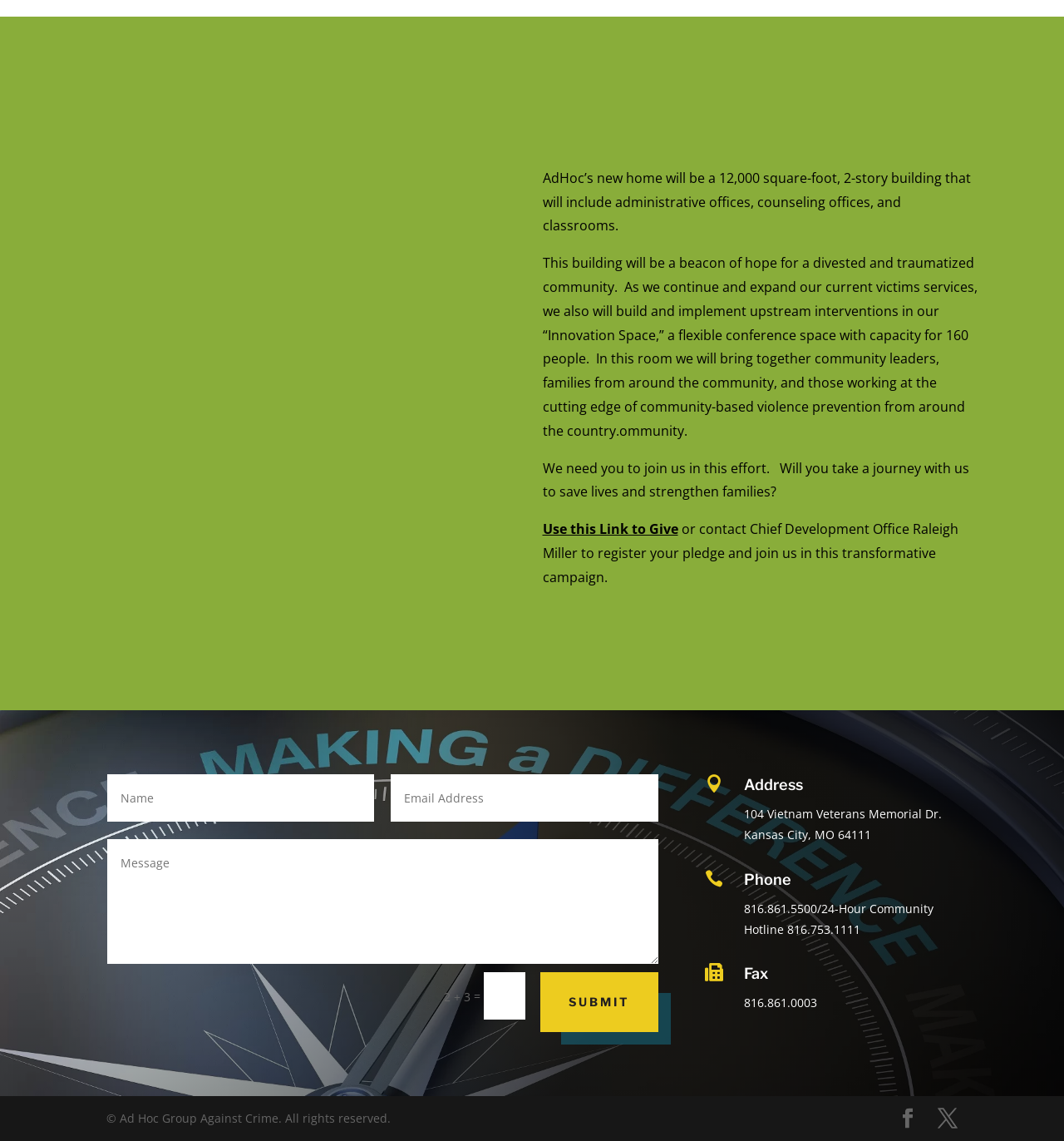Respond to the question below with a single word or phrase:
What is the purpose of the 'Use this Link to Give' button?

To donate